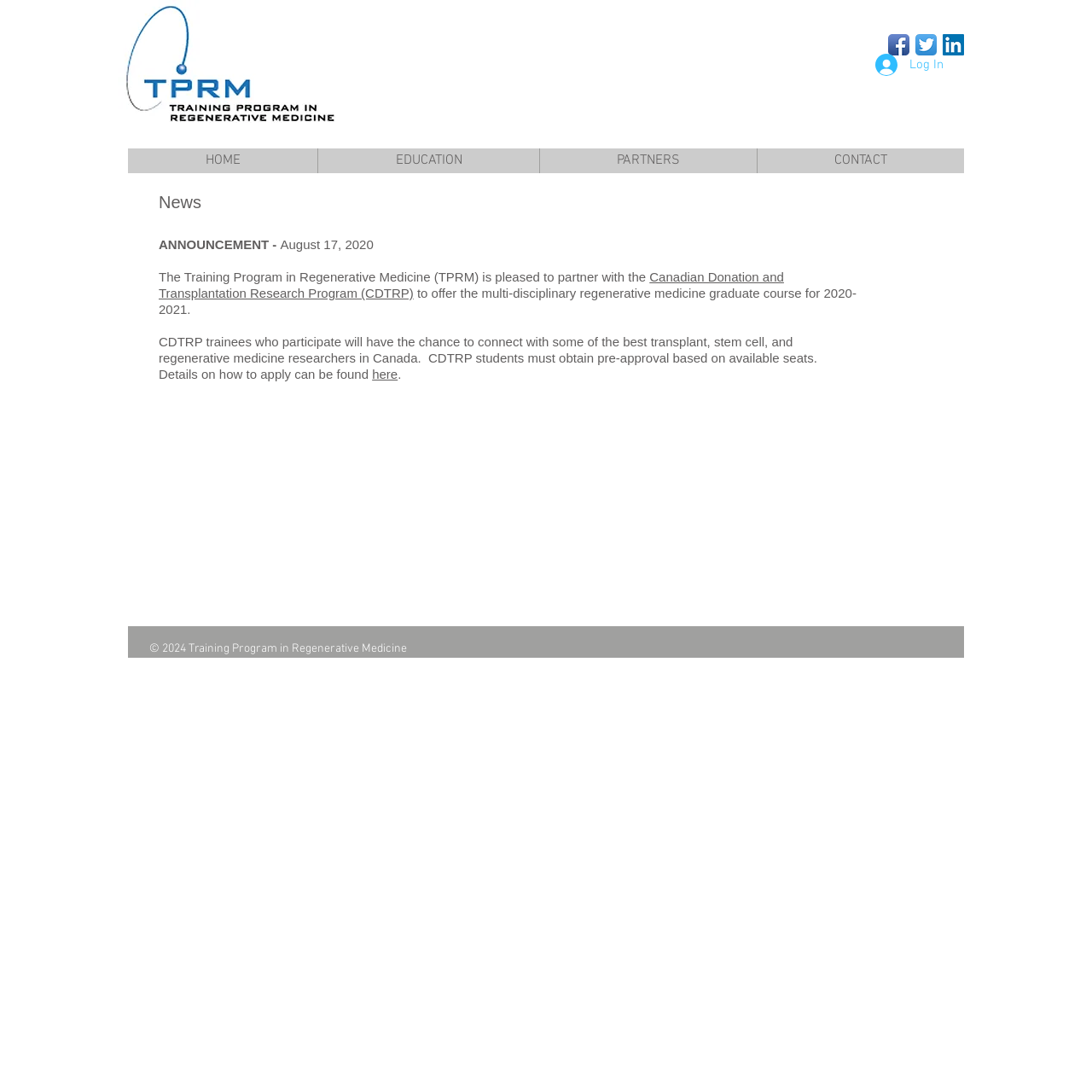What social media platforms are available for connection?
Answer with a single word or phrase, using the screenshot for reference.

Facebook, Twitter, LinkedIn